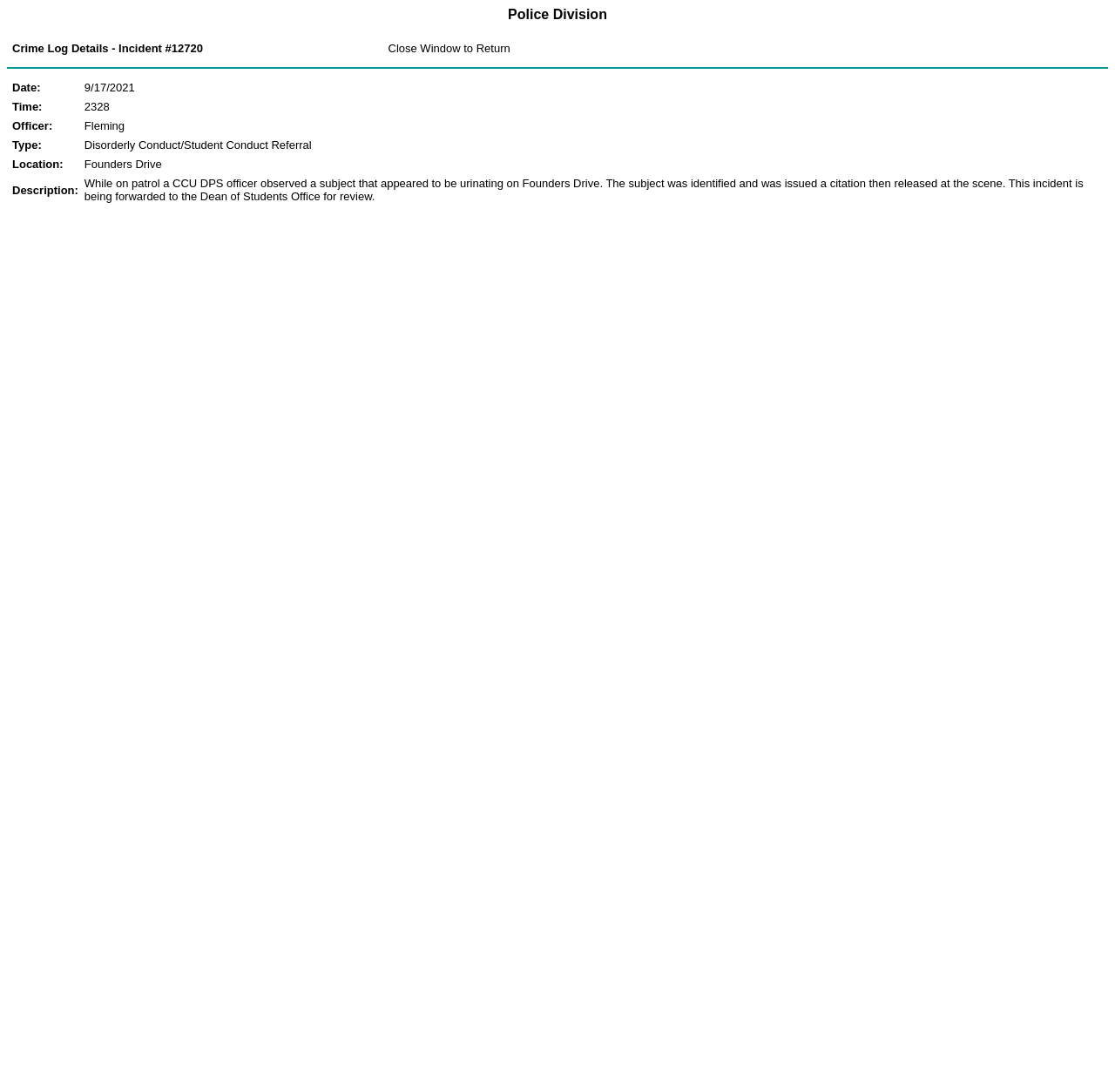Please provide a short answer using a single word or phrase for the question:
What is the officer's name?

Fleming